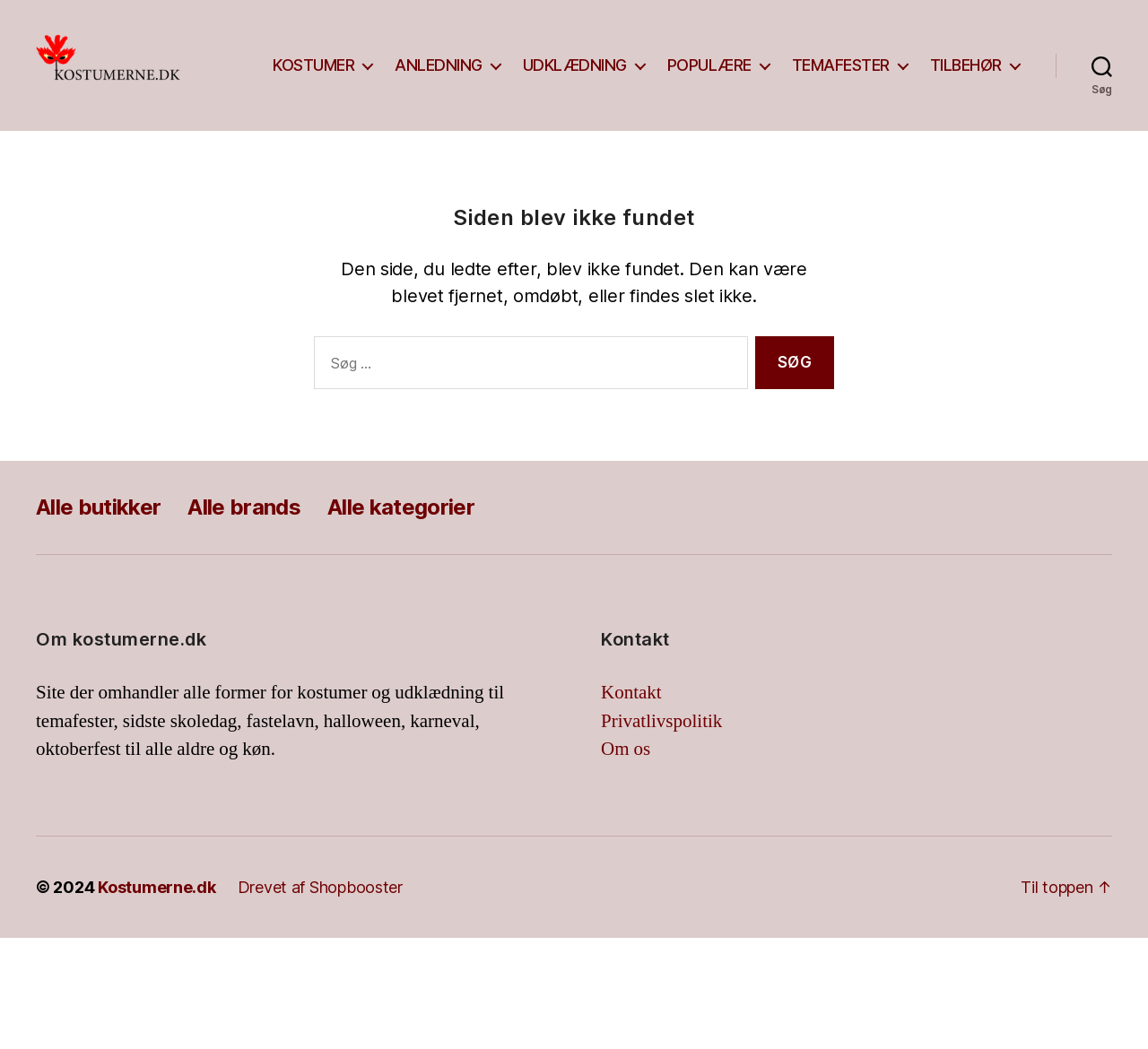Determine the bounding box coordinates for the UI element matching this description: "Semiconductor topographies".

None